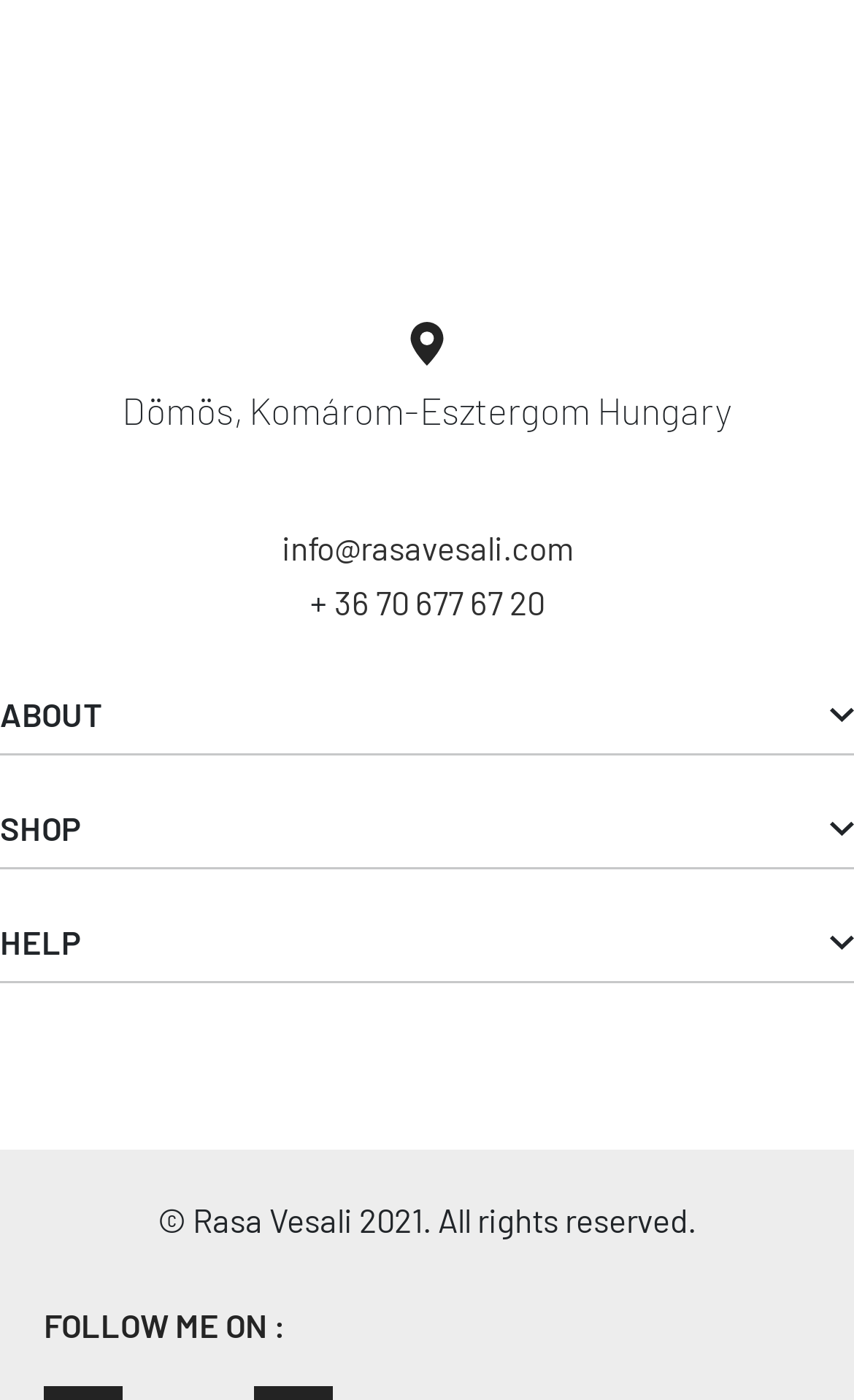Given the element description Ceramic Artworks, specify the bounding box coordinates of the corresponding UI element in the format (top-left x, top-left y, bottom-right x, bottom-right y). All values must be between 0 and 1.

[0.0, 0.699, 0.295, 0.739]